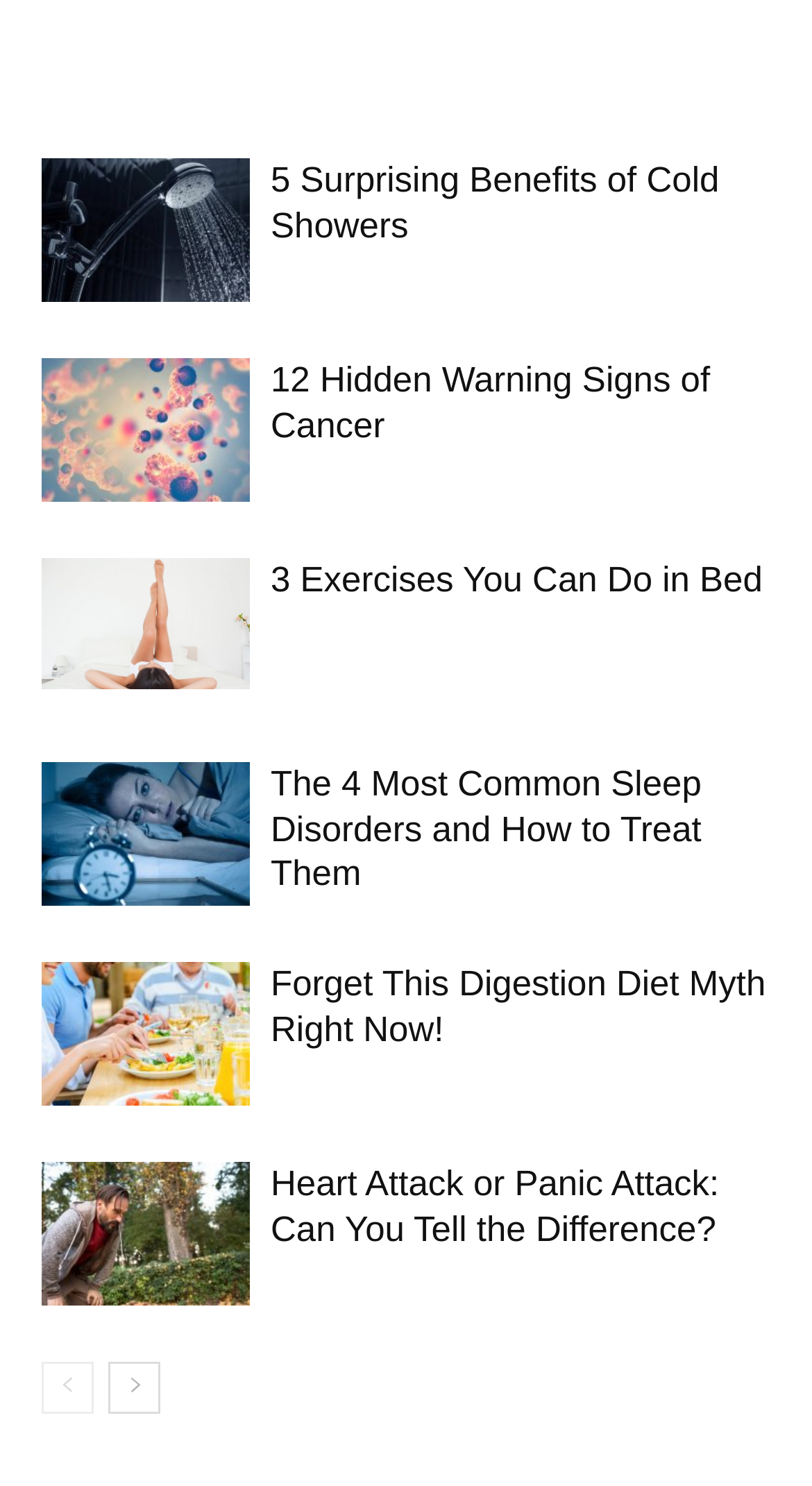Find the bounding box coordinates for the element that must be clicked to complete the instruction: "Go to the next page". The coordinates should be four float numbers between 0 and 1, indicated as [left, top, right, bottom].

[0.133, 0.917, 0.197, 0.952]